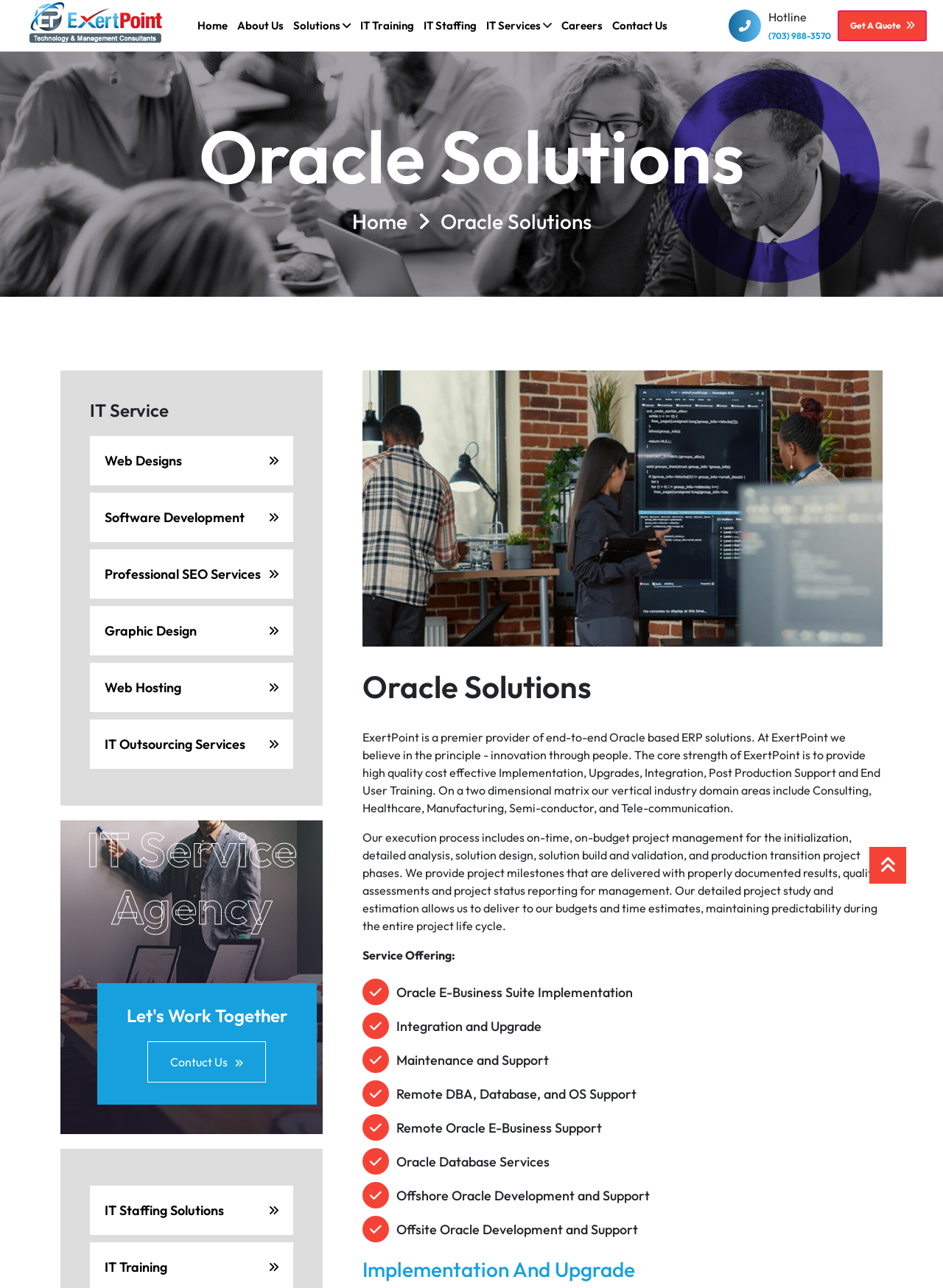Provide the bounding box coordinates in the format (top-left x, top-left y, bottom-right x, bottom-right y). All values are floating point numbers between 0 and 1. Determine the bounding box coordinate of the UI element described as: About Us

[0.251, 0.013, 0.301, 0.027]